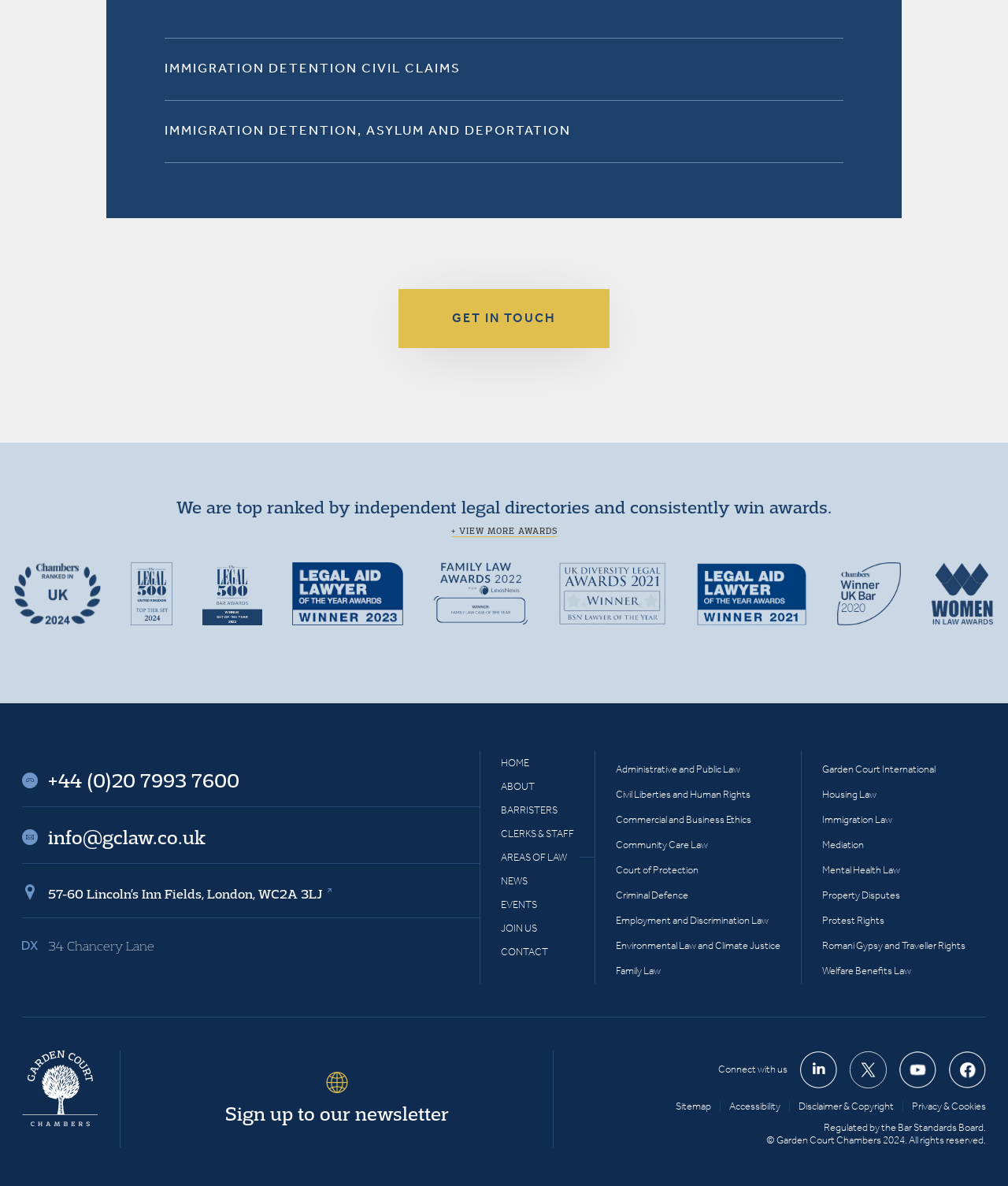Determine the bounding box coordinates of the element that should be clicked to execute the following command: "Contact the organization".

[0.497, 0.797, 0.544, 0.807]